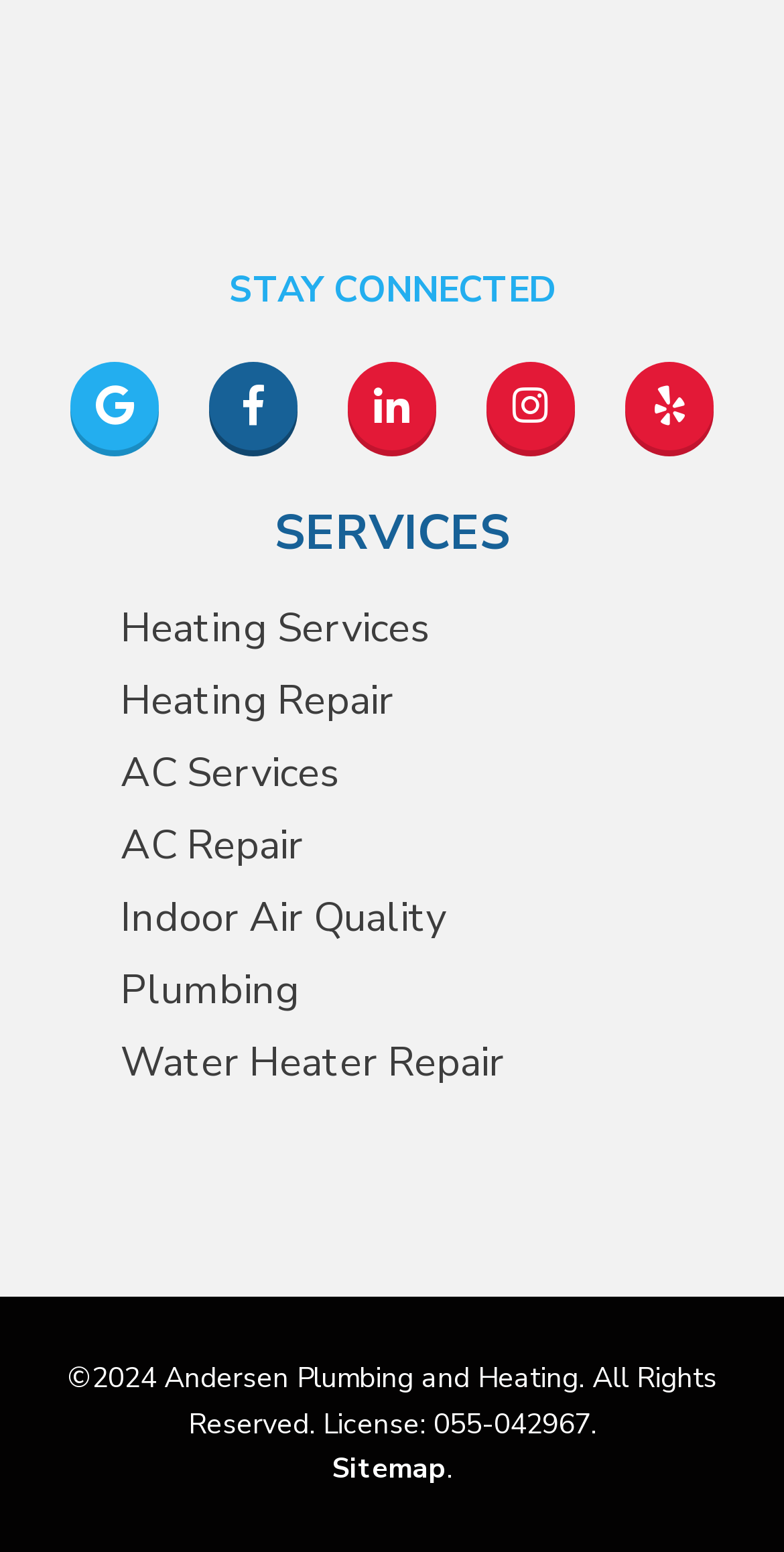Determine the bounding box coordinates of the clickable region to carry out the instruction: "Go to Sitemap".

[0.423, 0.934, 0.569, 0.959]